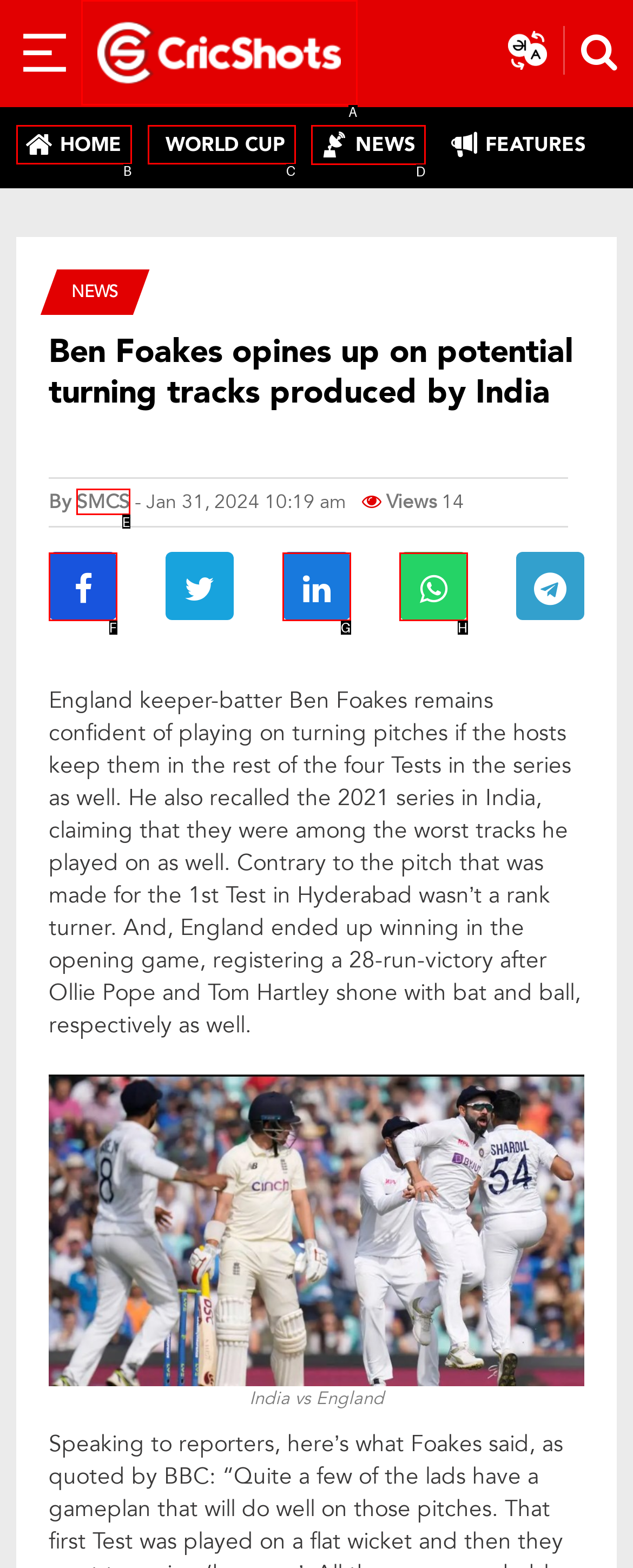Decide which UI element to click to accomplish the task: View the NEWS section
Respond with the corresponding option letter.

D